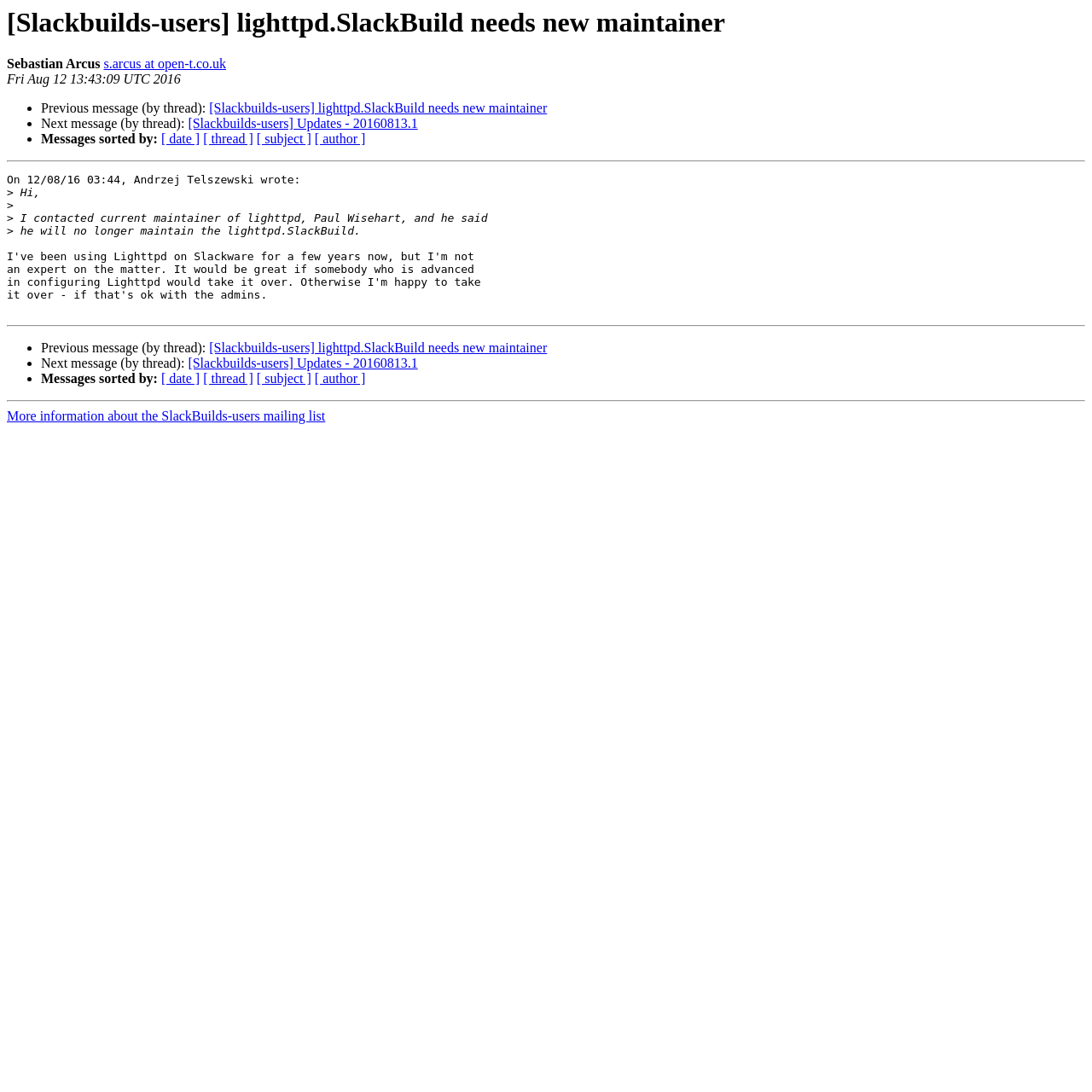Identify the first-level heading on the webpage and generate its text content.

[Slackbuilds-users] lighttpd.SlackBuild needs new maintainer